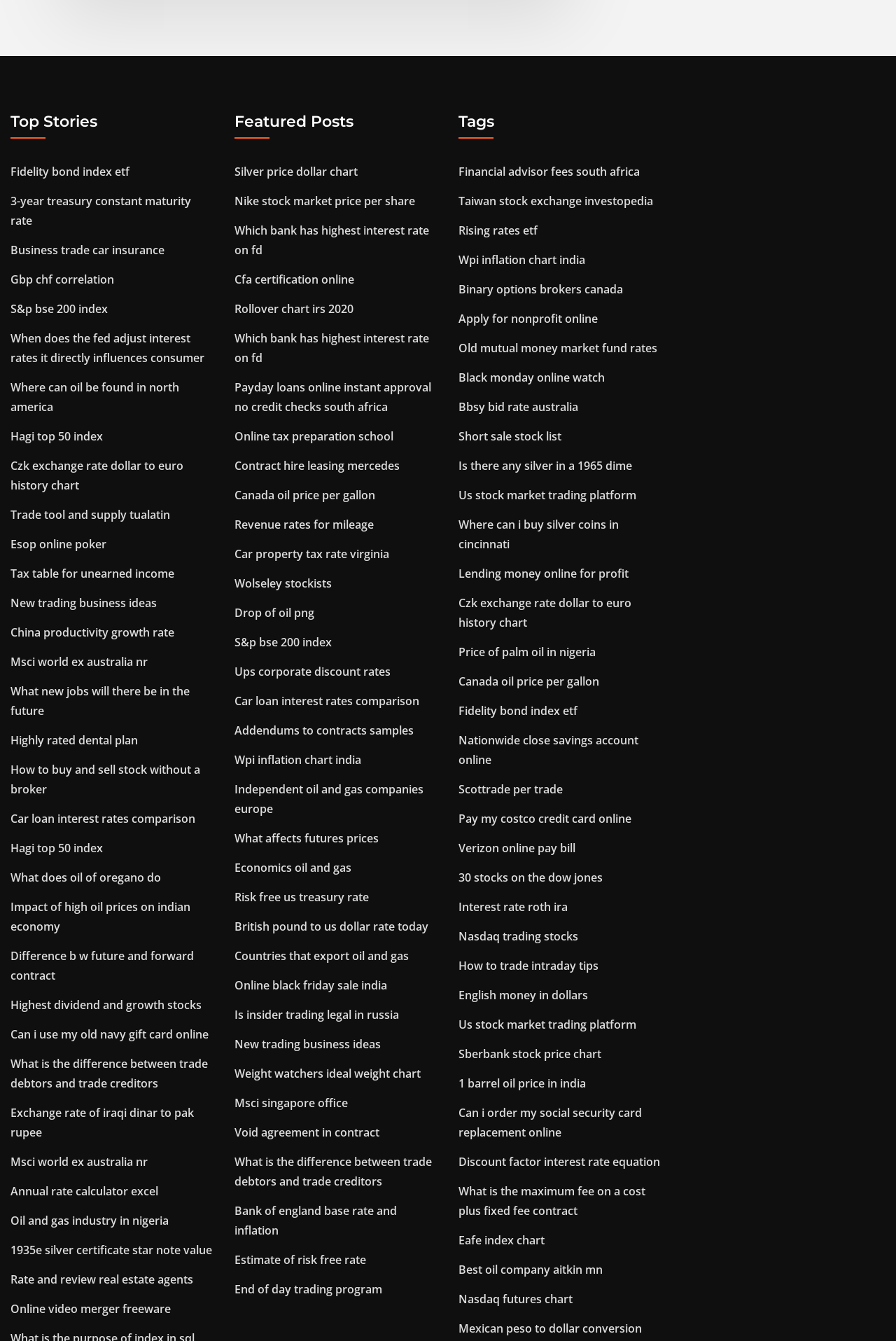Based on the element description Nasdaq trading stocks, identify the bounding box of the UI element in the given webpage screenshot. The coordinates should be in the format (top-left x, top-left y, bottom-right x, bottom-right y) and must be between 0 and 1.

[0.512, 0.693, 0.645, 0.704]